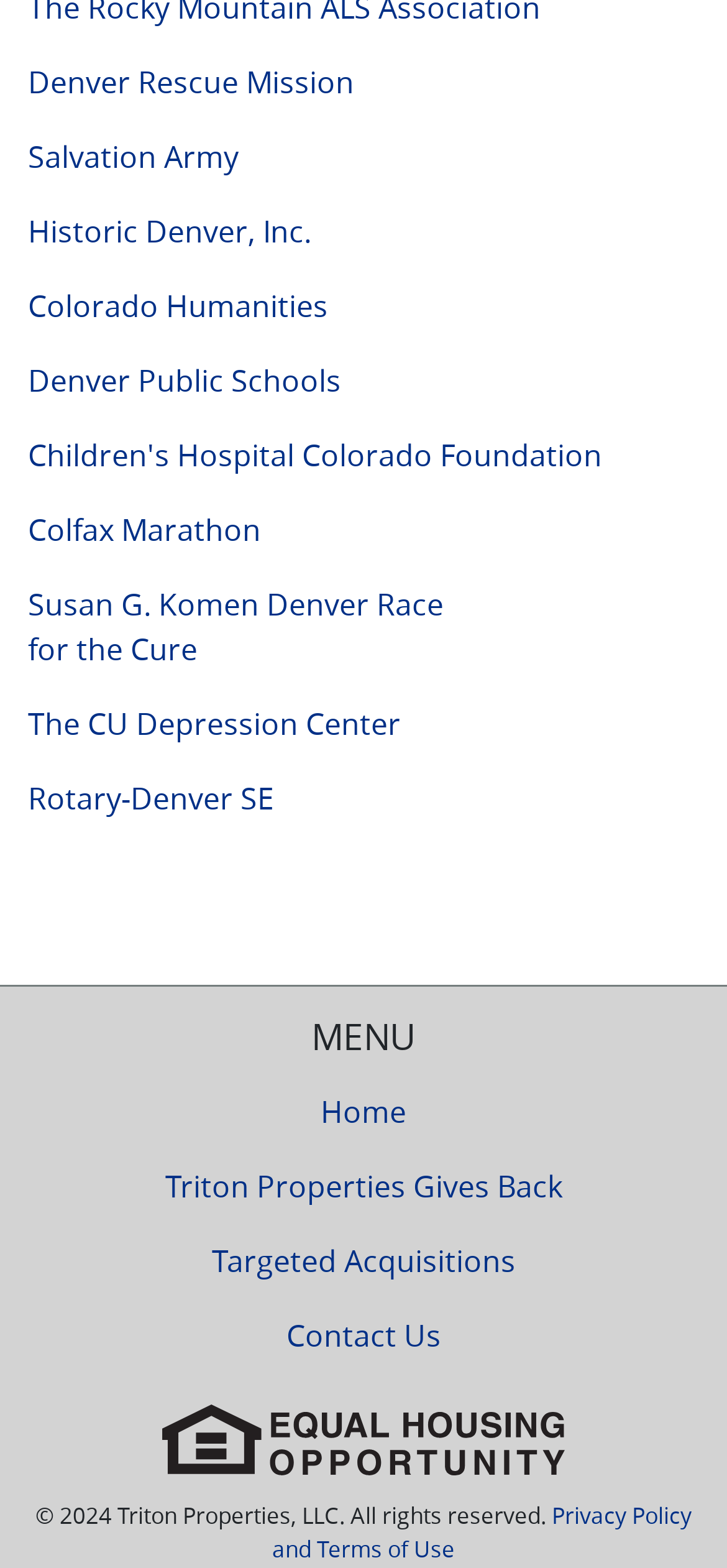Answer the following query concisely with a single word or phrase:
What is the name of the first organization listed?

Denver Rescue Mission